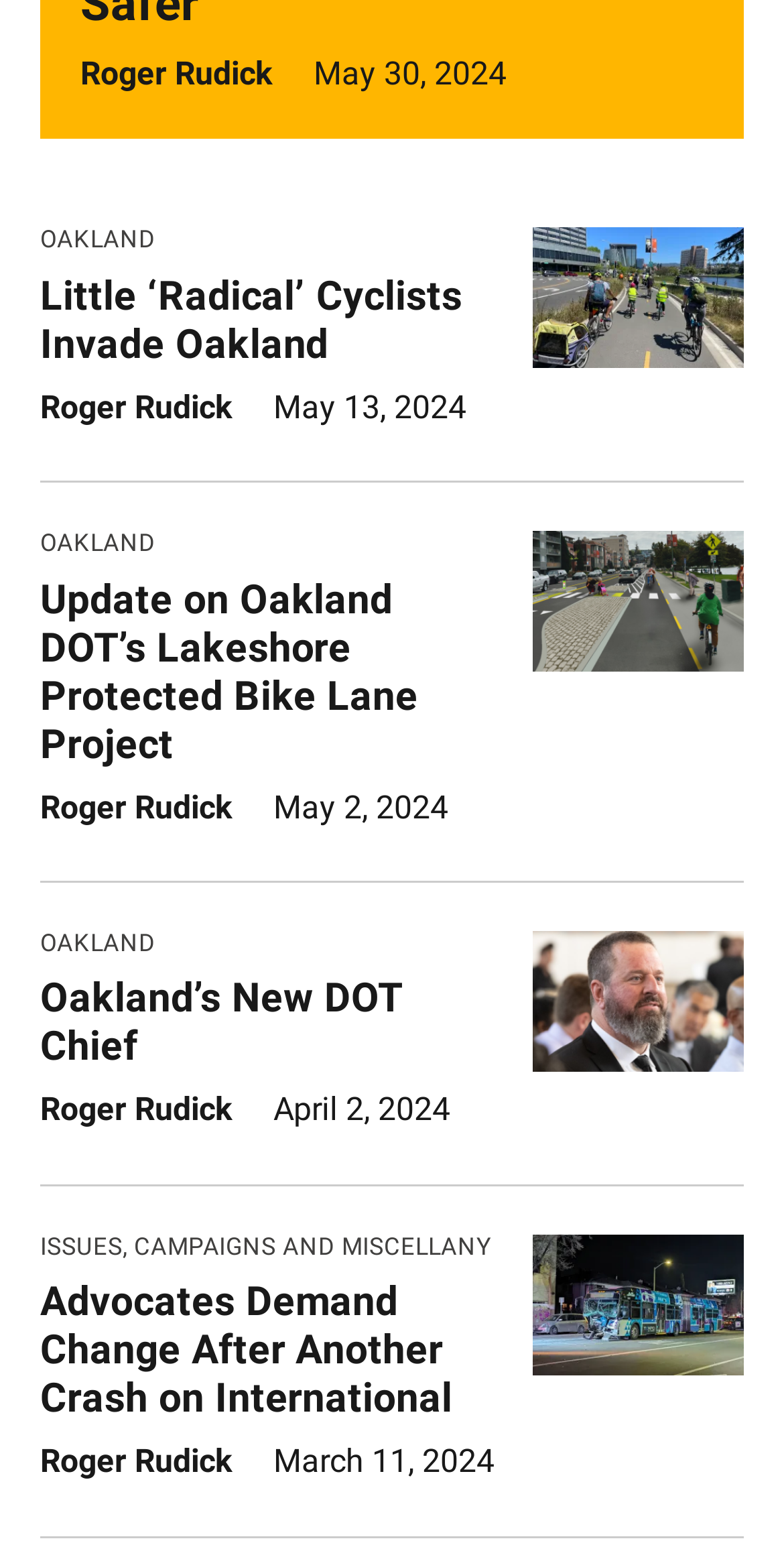Find the bounding box coordinates of the clickable region needed to perform the following instruction: "read the article about Oakland". The coordinates should be provided as four float numbers between 0 and 1, i.e., [left, top, right, bottom].

[0.051, 0.147, 0.198, 0.164]